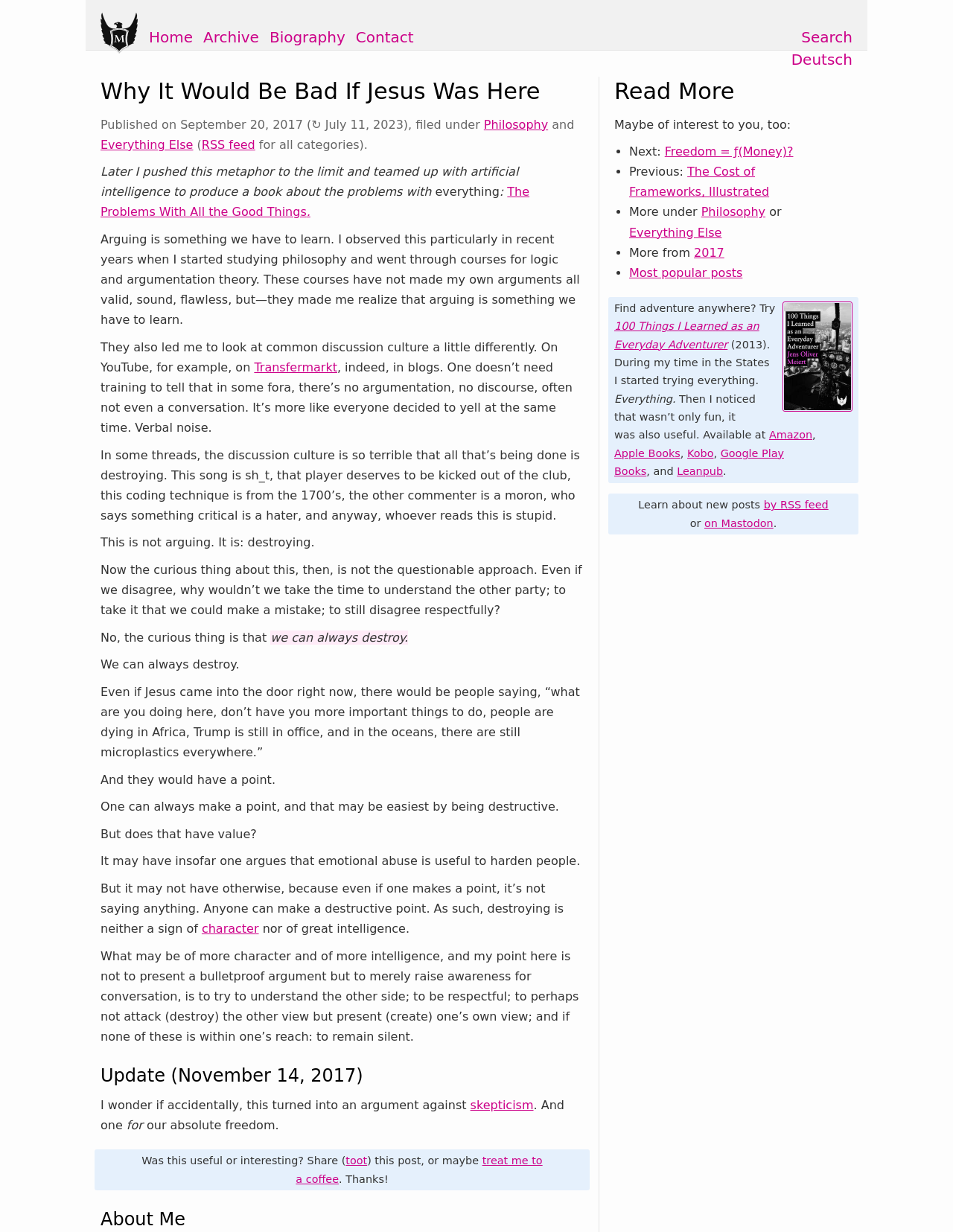Utilize the details in the image to thoroughly answer the following question: What is the author's name?

The author's name is mentioned in the heading element at the top of the page, which is 'Jens Oliver Meiert'.